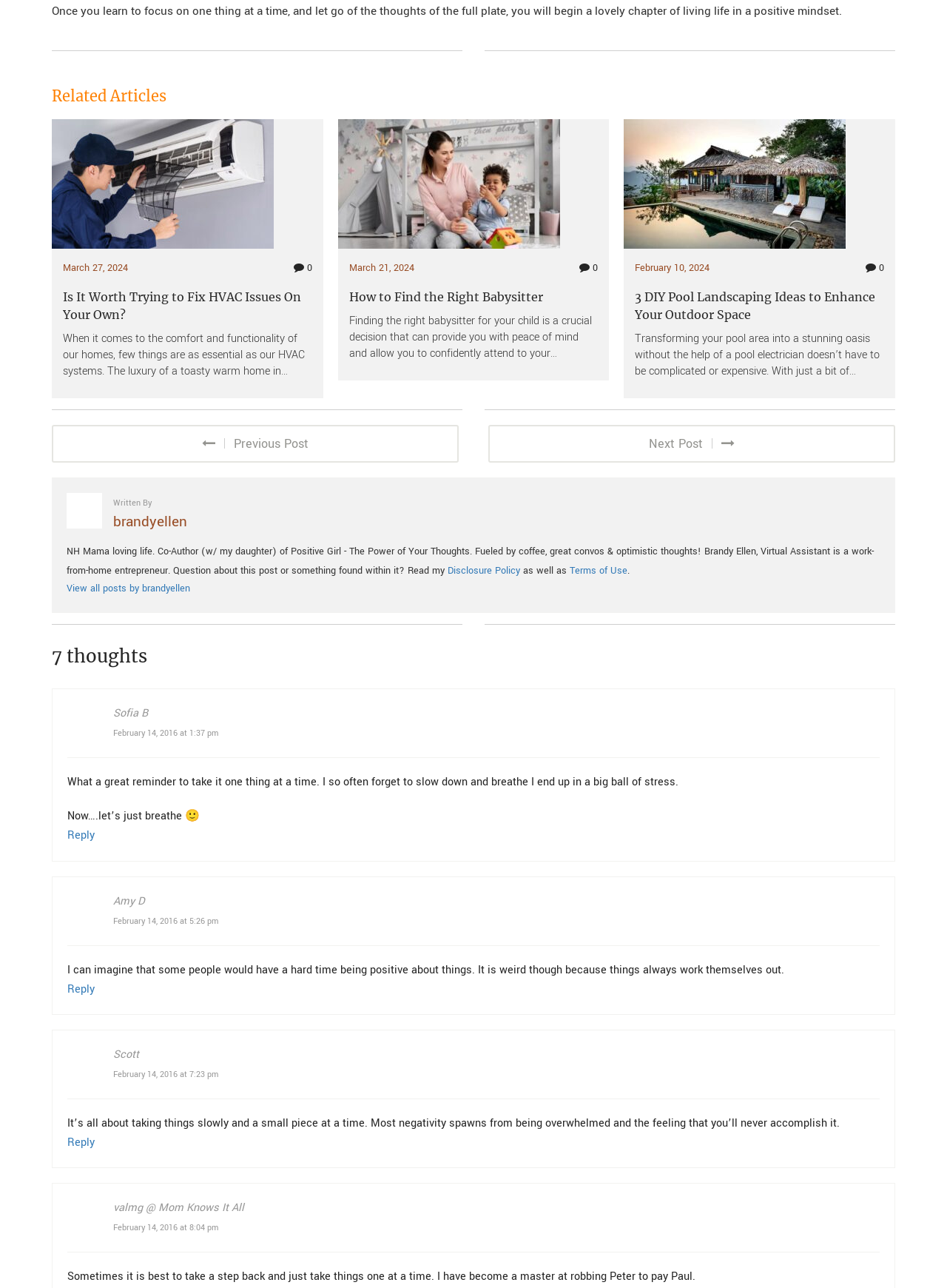Given the description "View all posts by brandyellen", determine the bounding box of the corresponding UI element.

[0.07, 0.452, 0.201, 0.462]